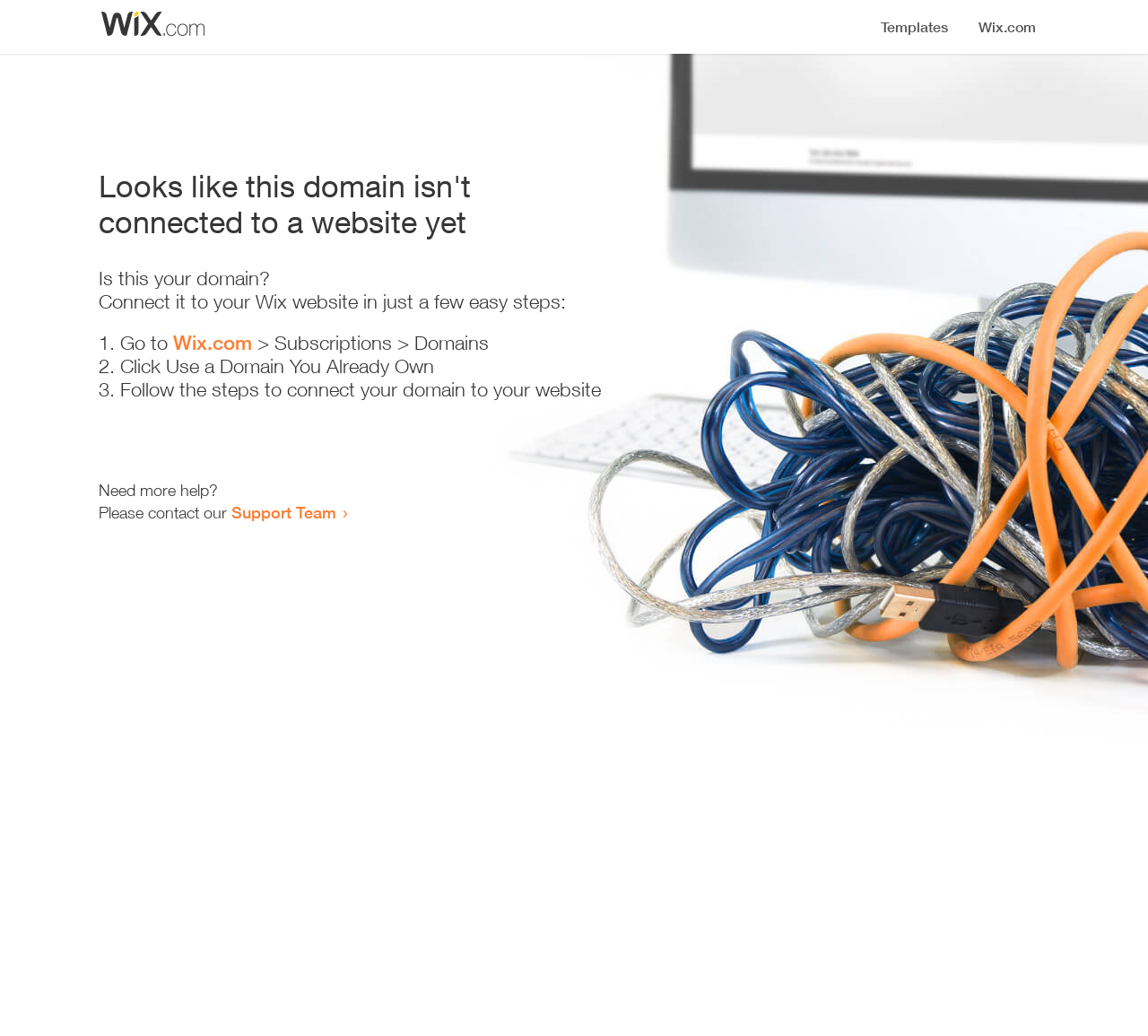Offer a detailed explanation of the webpage layout and contents.

The webpage appears to be an error page, indicating that a domain is not connected to a website yet. At the top, there is a small image, likely a logo or icon. Below the image, a prominent heading reads "Looks like this domain isn't connected to a website yet". 

Underneath the heading, a series of instructions are provided to connect the domain to a Wix website. The instructions are divided into three steps, each marked with a numbered list marker (1., 2., and 3.). The first step involves going to Wix.com, followed by navigating to Subscriptions and then Domains. The second step is to click "Use a Domain You Already Own", and the third step is to follow the instructions to connect the domain to the website.

Below the instructions, there is a message asking if the user needs more help, followed by an invitation to contact the Support Team through a link. The overall layout is simple and easy to follow, with clear headings and concise text guiding the user through the process of connecting their domain to a website.